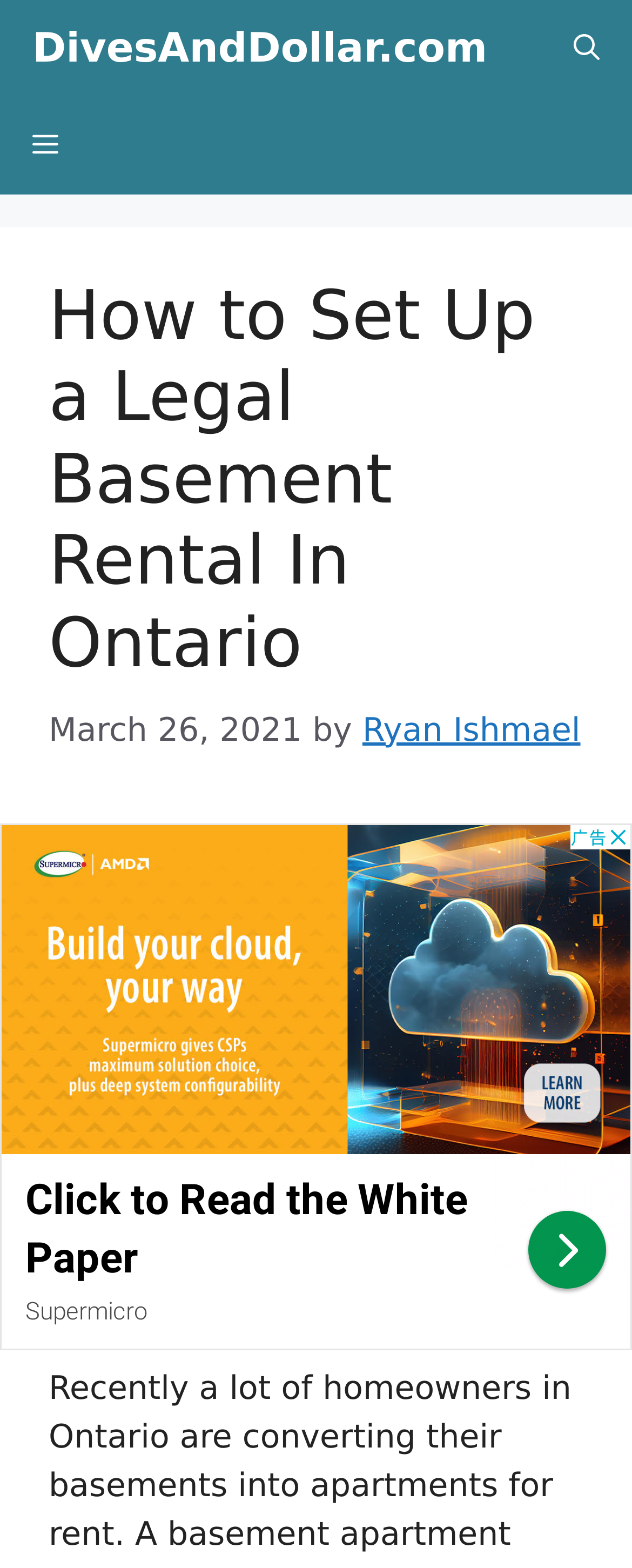Determine and generate the text content of the webpage's headline.

How to Set Up a Legal Basement Rental In Ontario